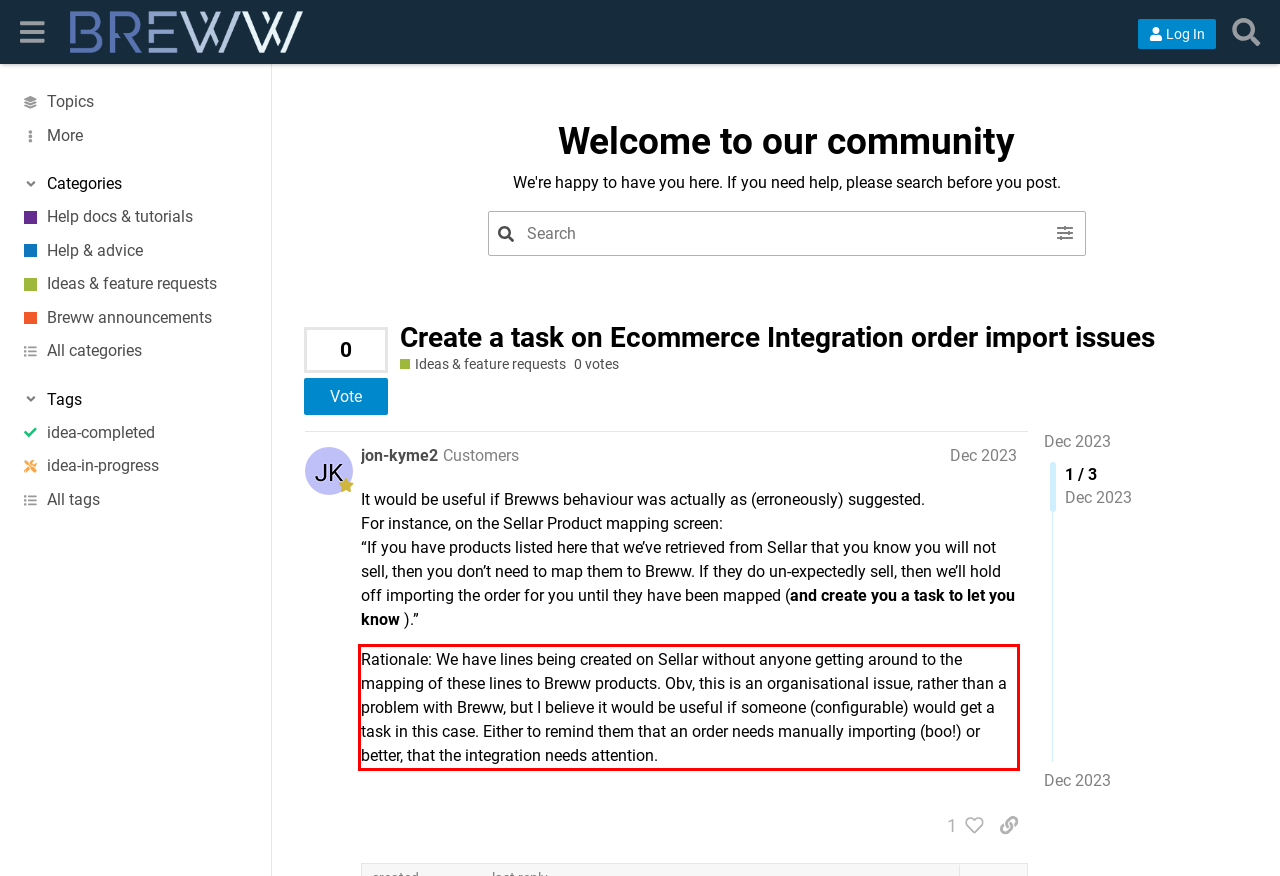Examine the screenshot of the webpage, locate the red bounding box, and perform OCR to extract the text contained within it.

Rationale: We have lines being created on Sellar without anyone getting around to the mapping of these lines to Breww products. Obv, this is an organisational issue, rather than a problem with Breww, but I believe it would be useful if someone (configurable) would get a task in this case. Either to remind them that an order needs manually importing (boo!) or better, that the integration needs attention.